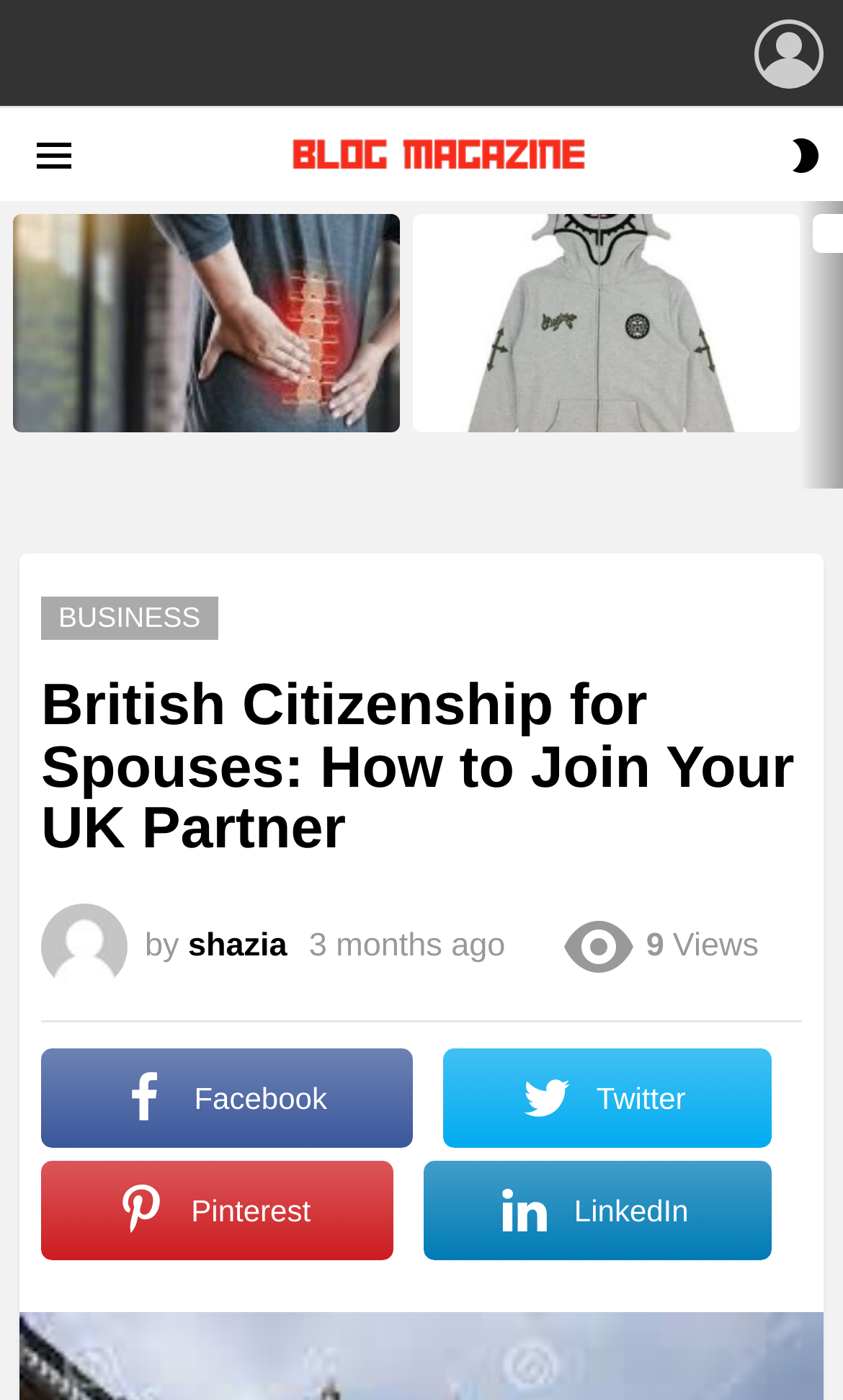Respond to the question below with a single word or phrase: What is the title of the first article?

Effective Coping Mechanisms for Prolonged Back Pain